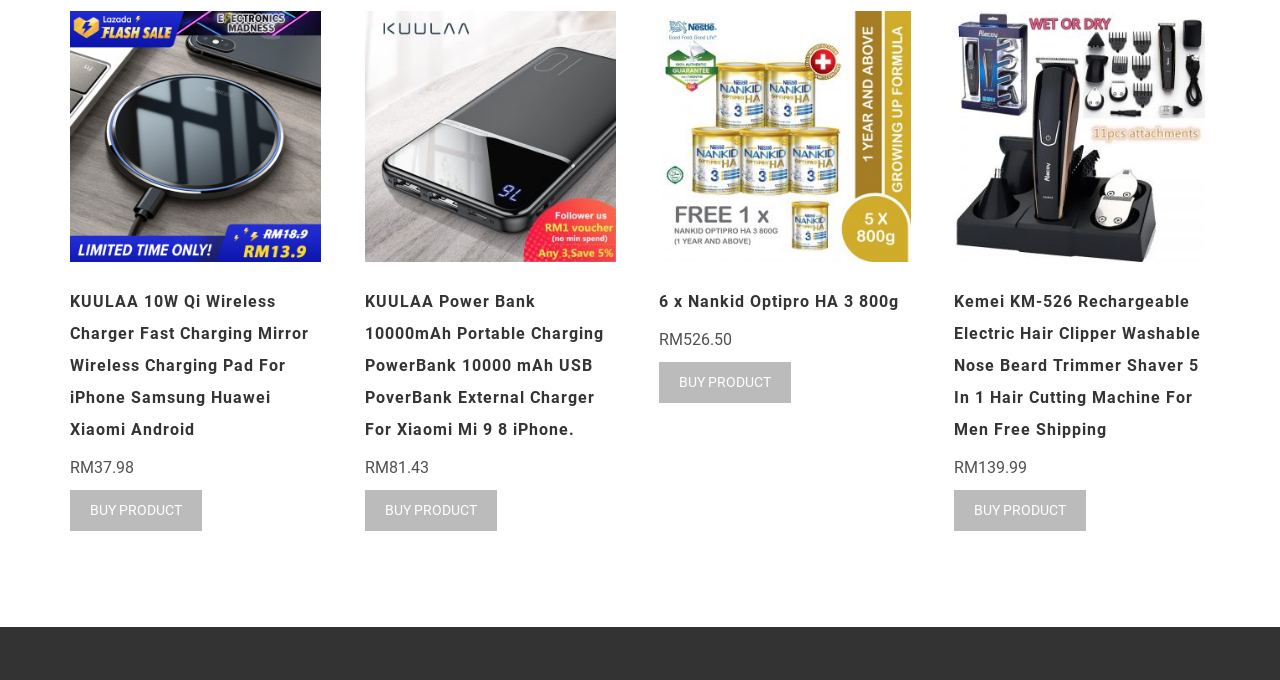Mark the bounding box of the element that matches the following description: "Buy product".

[0.055, 0.721, 0.158, 0.781]